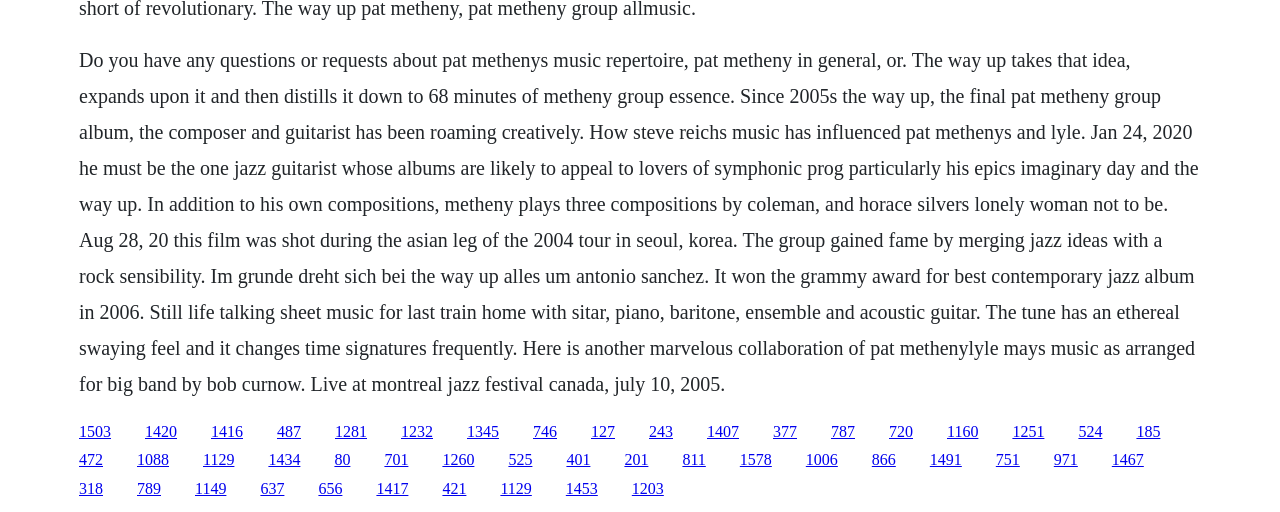Please identify the bounding box coordinates of the element I should click to complete this instruction: 'Share on facebook'. The coordinates should be given as four float numbers between 0 and 1, like this: [left, top, right, bottom].

None